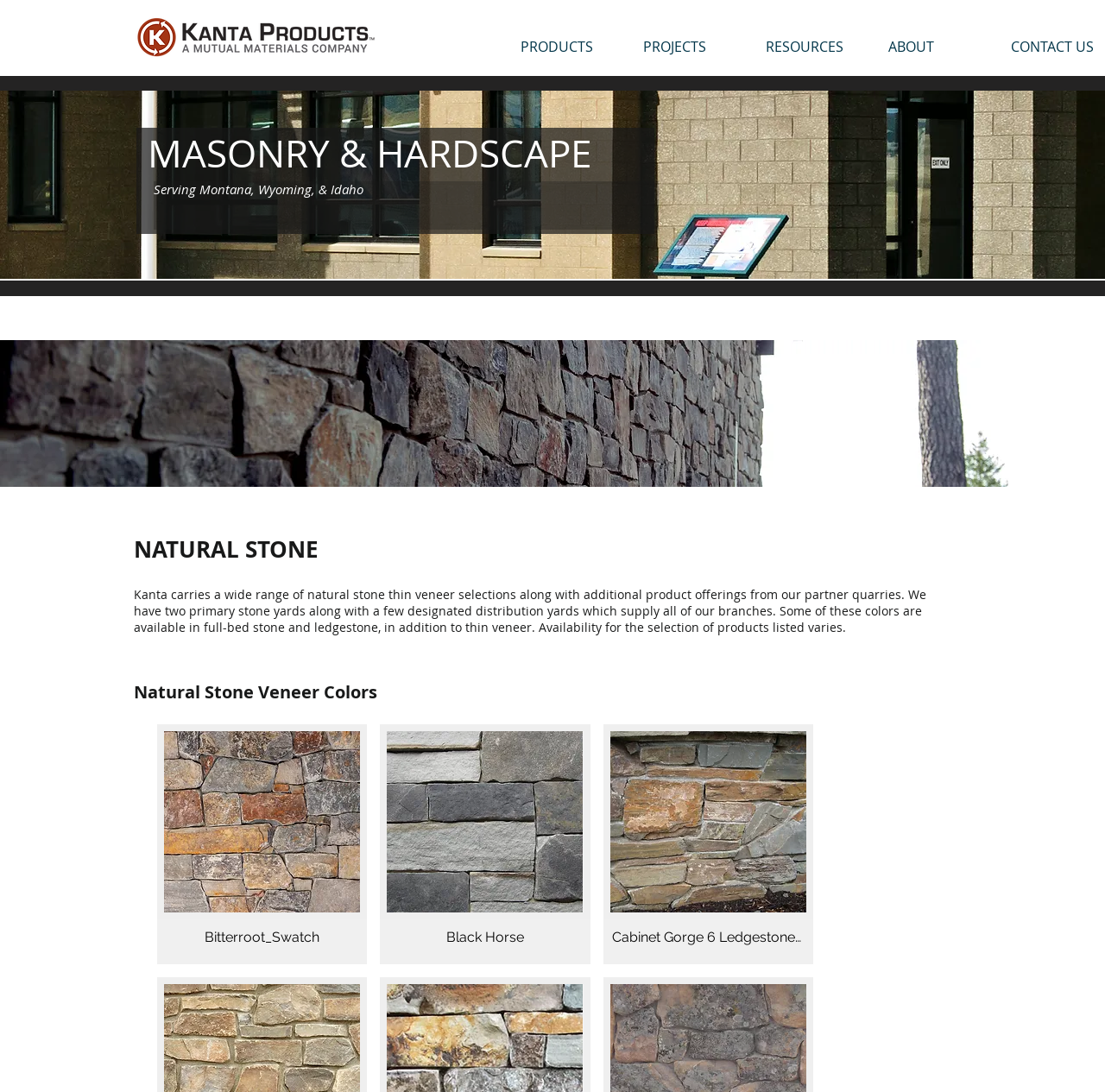Illustrate the webpage with a detailed description.

The webpage is about Natural Stone, specifically kanta, and it appears to be a company website. At the top, there is a logo of Kanta, which is an image of the company's logo. Below the logo, there are four main navigation links: PRODUCTS, PROJECTS, RESOURCES, and ABOUT, which are evenly spaced and aligned horizontally.

Below the navigation links, there is a heading that reads "Serving Montana, Wyoming, & Idaho", which is centered on the page. Underneath this heading, there is another heading that reads "MASONRY & HARDSCAPE", which is positioned slightly to the left of the center.

On the left side of the page, there is a large image of a stone wall, which takes up about half of the page's height. To the right of the image, there is a heading that reads "NATURAL STONE" and a block of text that describes the company's natural stone products and their availability.

Below the text, there is a heading that reads "Natural Stone Veneer Colors", and underneath it, there are three buttons with images of different stone swatches: Bitterroot, Black Horse, and Cabinet Gorge 6 Ledgestone2242. These buttons are aligned horizontally and are positioned near the bottom of the page.